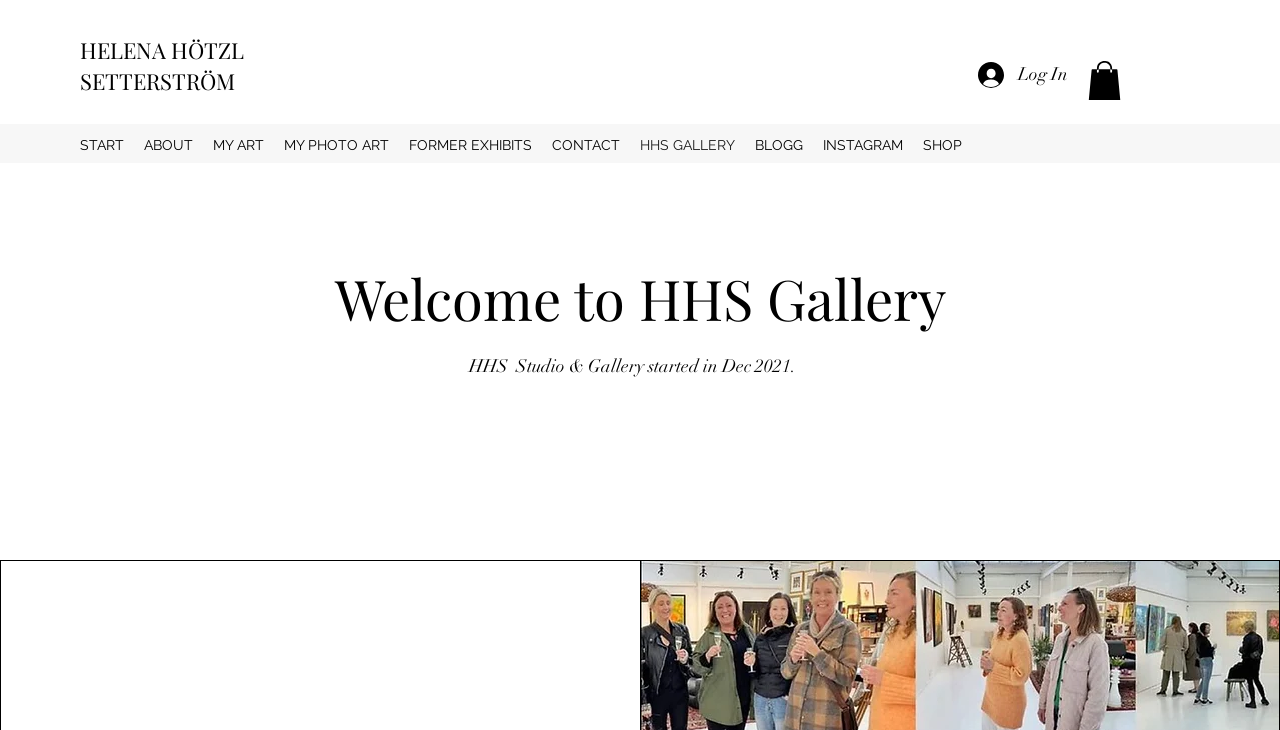Can you extract the primary headline text from the webpage?

Welcome to HHS Gallery